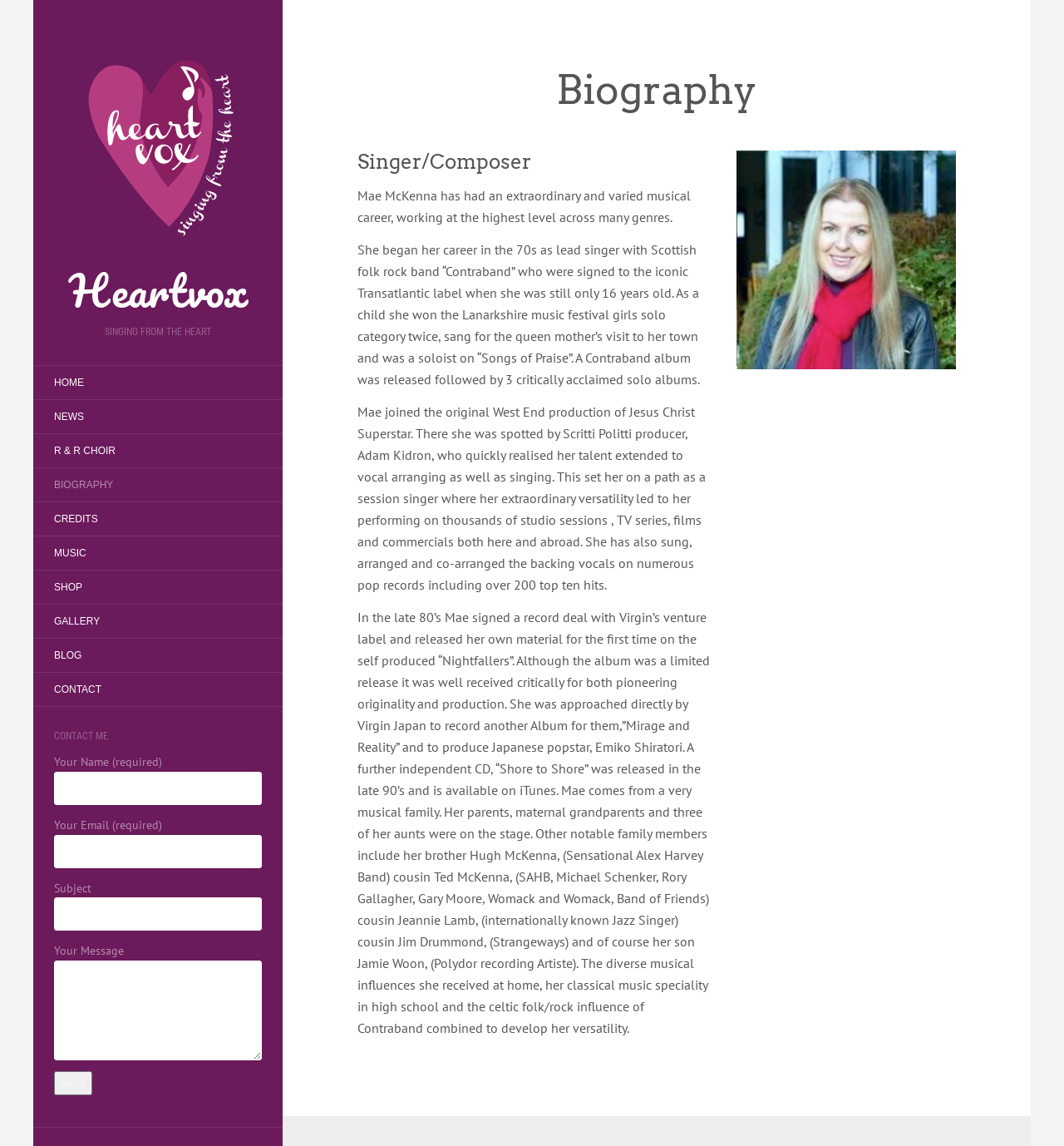What is the name of Mae McKenna's son?
Based on the screenshot, respond with a single word or phrase.

Jamie Woon